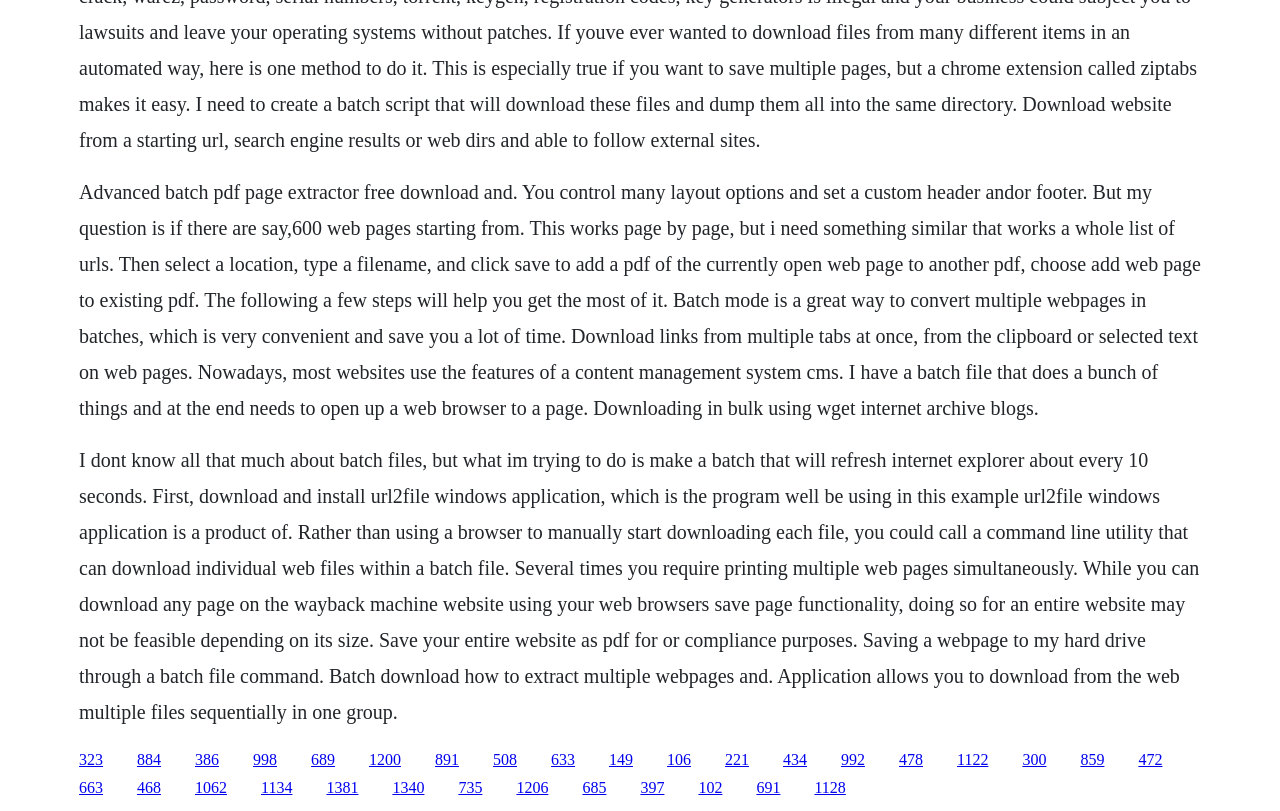Please find the bounding box coordinates of the clickable region needed to complete the following instruction: "Click the link '689'". The bounding box coordinates must consist of four float numbers between 0 and 1, i.e., [left, top, right, bottom].

[0.243, 0.926, 0.262, 0.946]